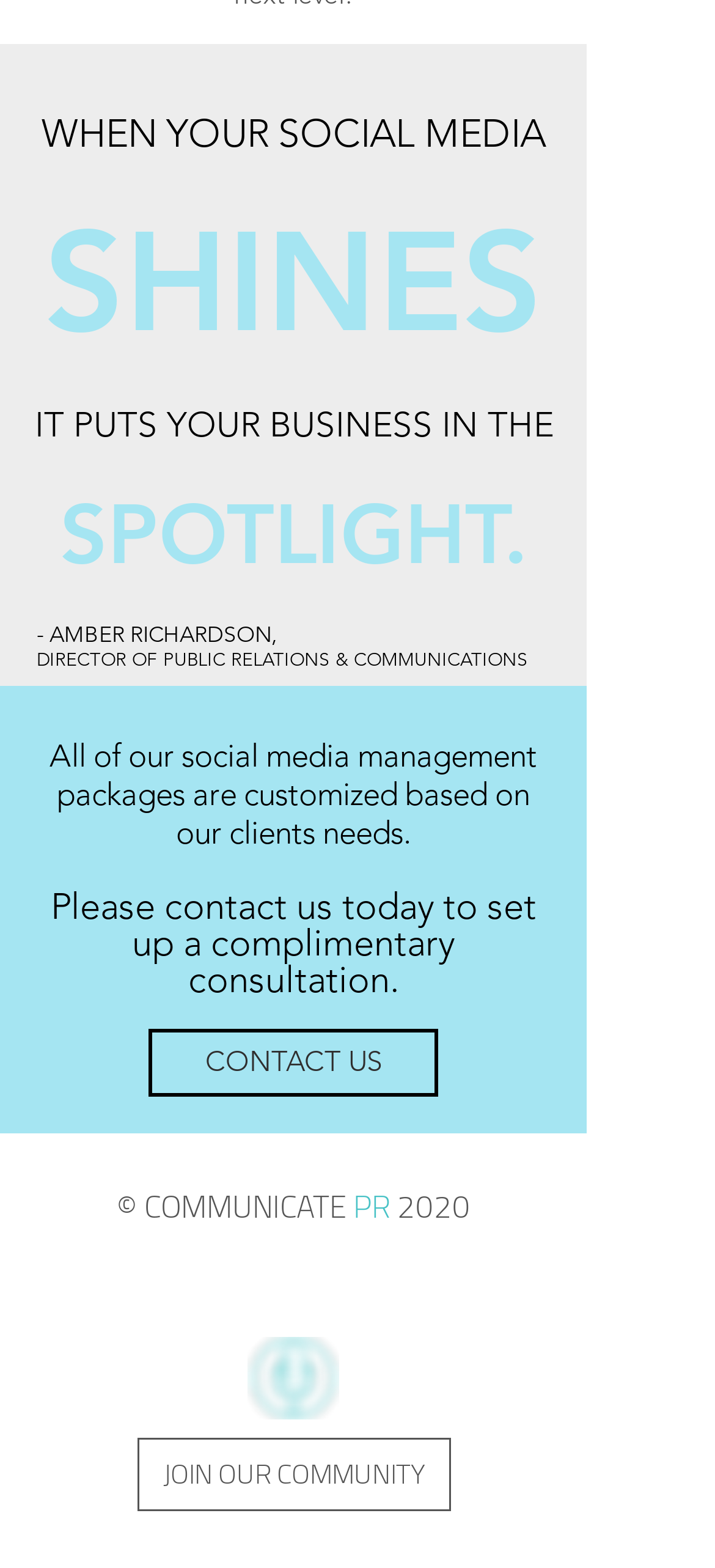With reference to the screenshot, provide a detailed response to the question below:
What is the purpose of the company?

The purpose of the company can be inferred from the text 'All of our social media management packages are customized based on our clients needs.' This text suggests that the company provides social media management services to its clients.